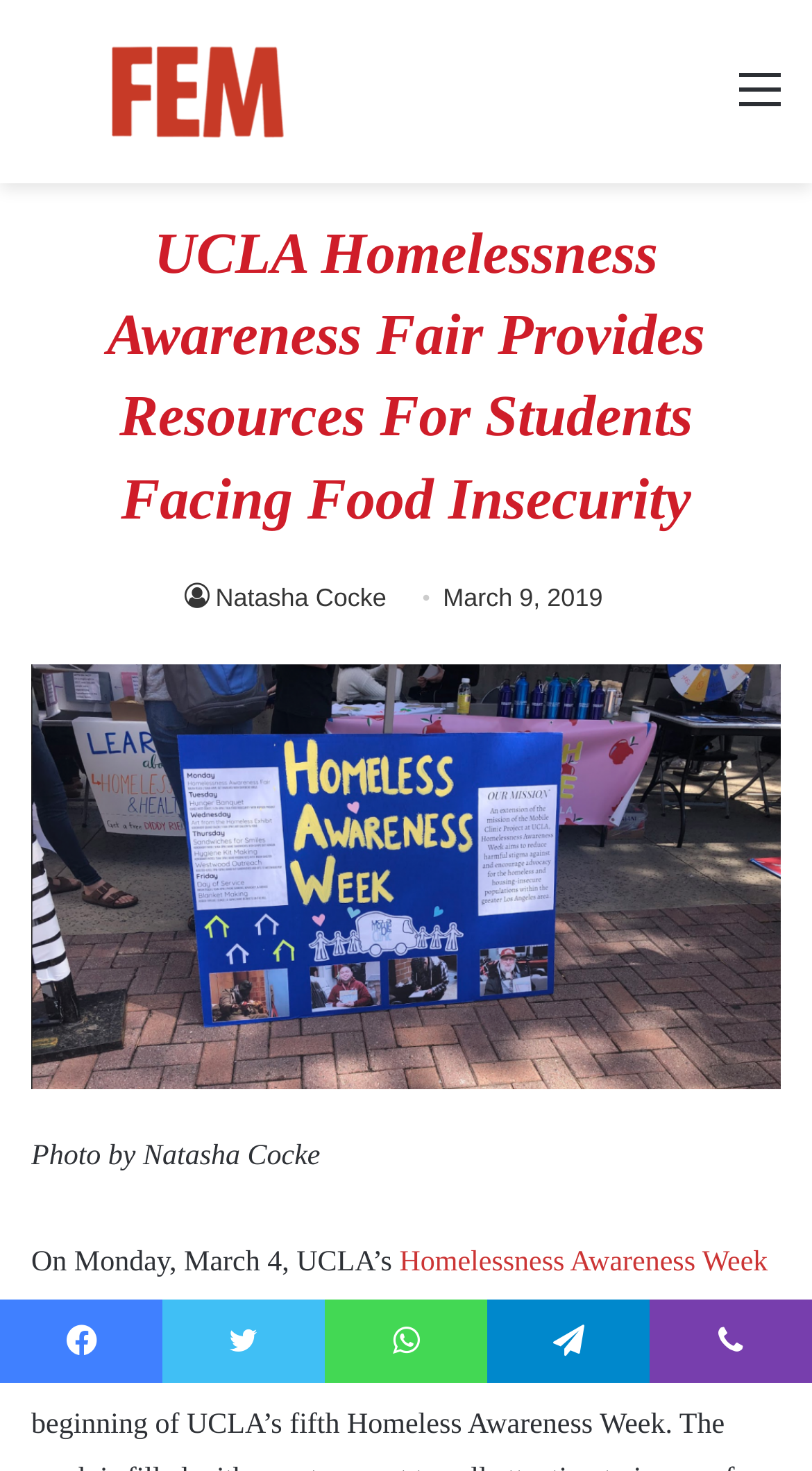Based on the element description "WhatsApp", predict the bounding box coordinates of the UI element.

[0.4, 0.883, 0.6, 0.94]